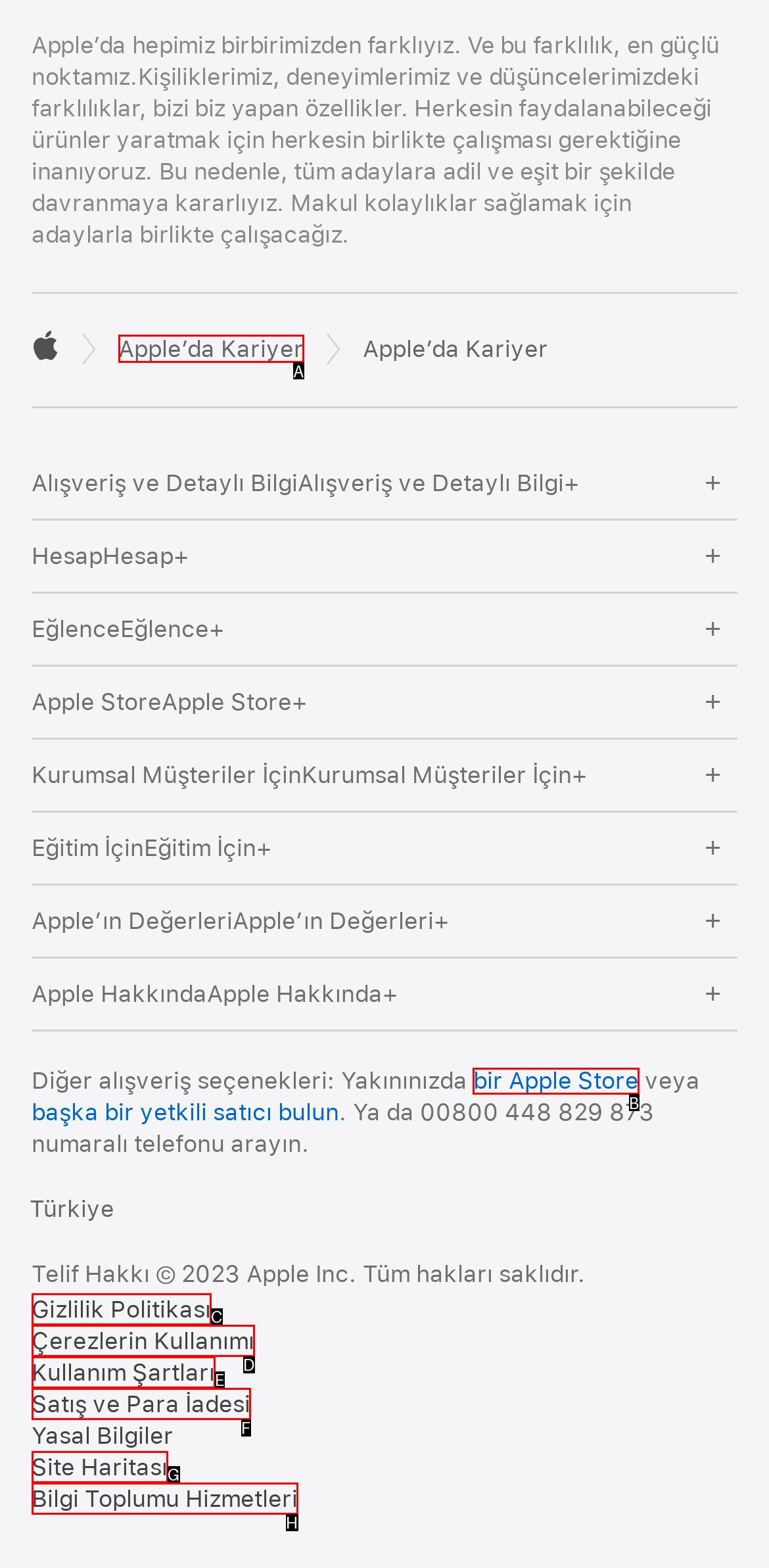Select the correct UI element to complete the task: Visit bir Apple Store
Please provide the letter of the chosen option.

B